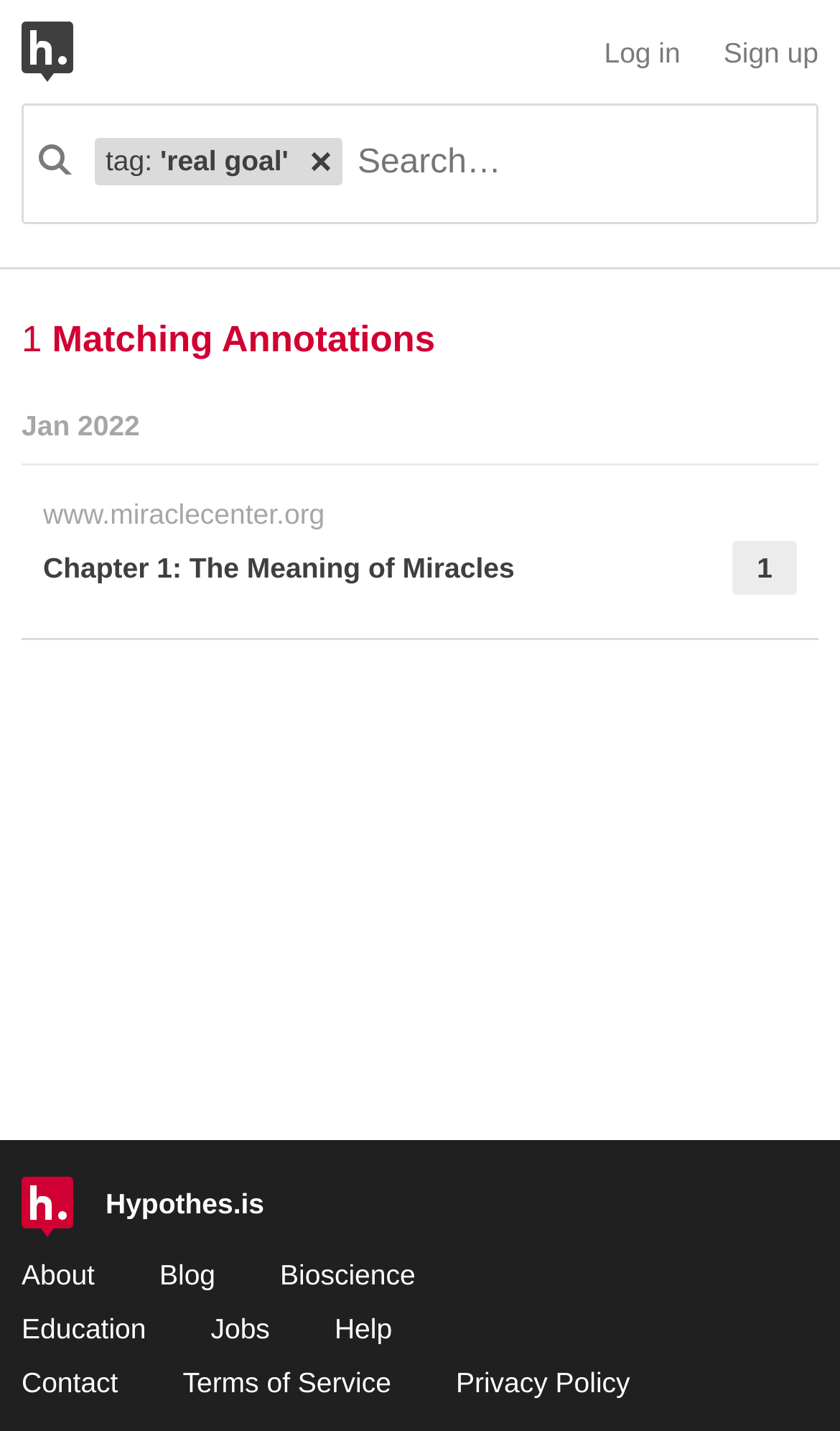Determine the bounding box coordinates for the HTML element mentioned in the following description: "Bioscience". The coordinates should be a list of four floats ranging from 0 to 1, represented as [left, top, right, bottom].

[0.333, 0.88, 0.495, 0.902]